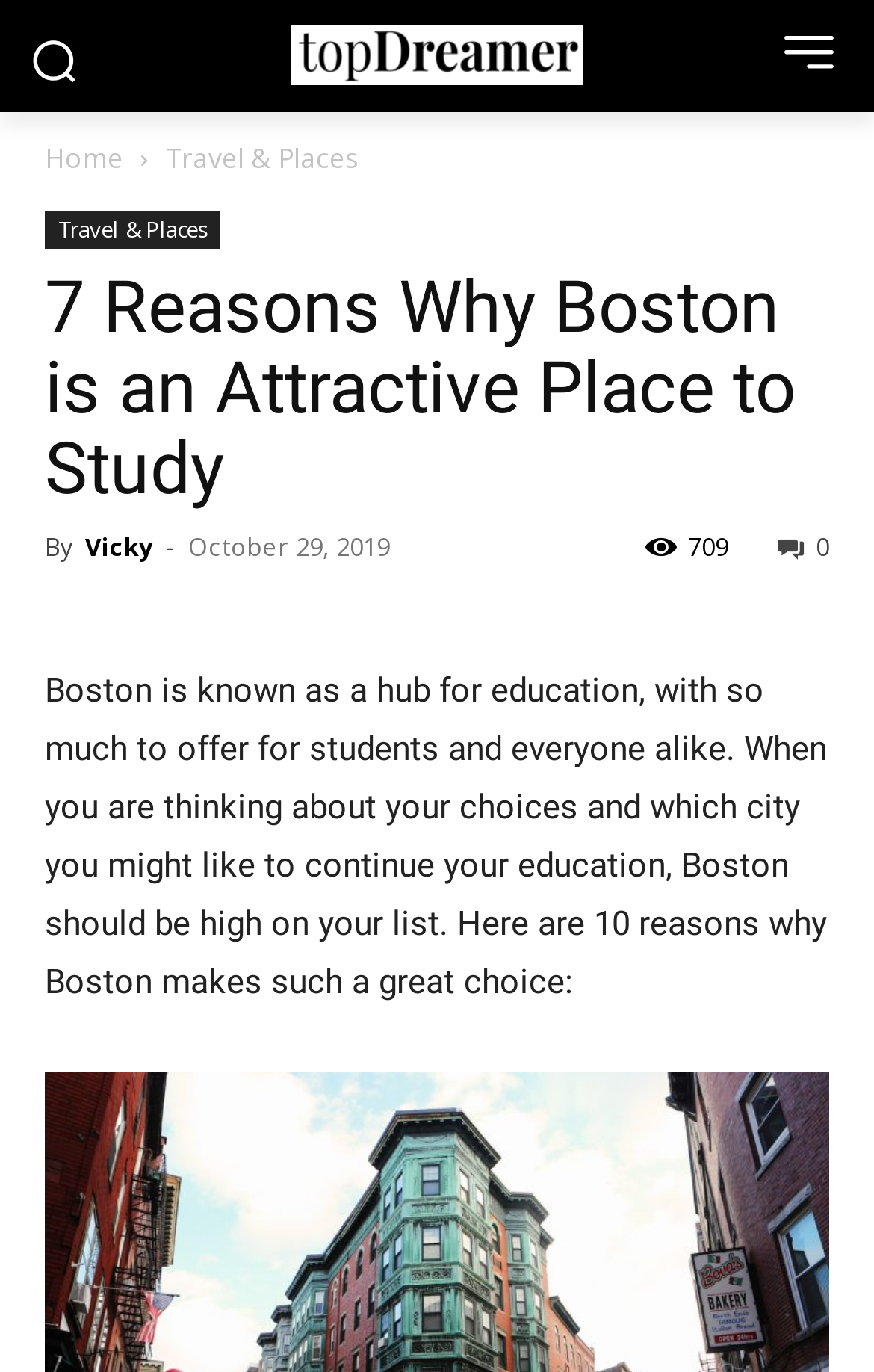From the image, can you give a detailed response to the question below:
How many reasons are given for Boston being a great choice?

The article mentions that 'Here are 10 reasons why Boston makes such a great choice', indicating that 10 reasons are given for Boston being a great choice.